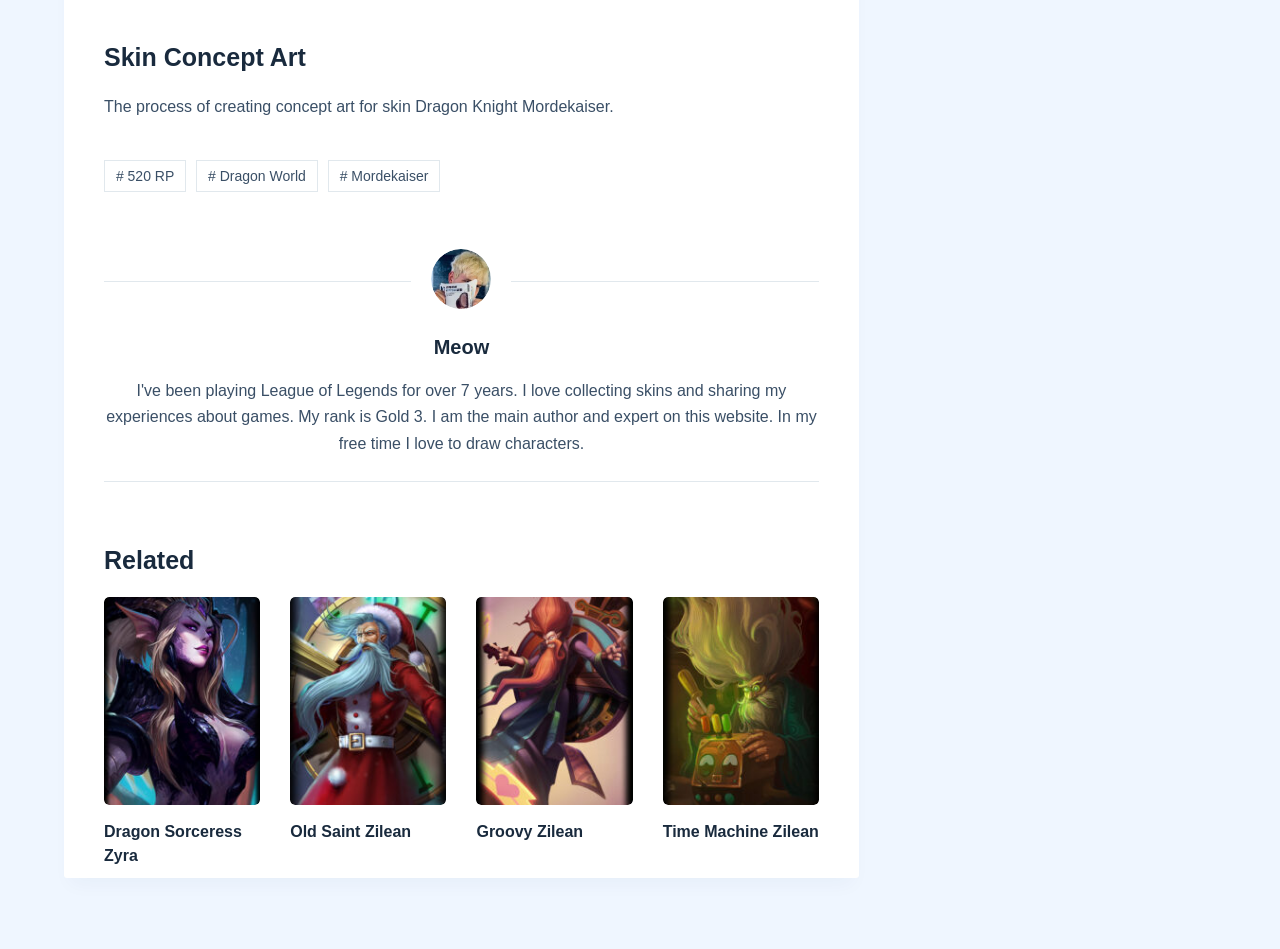Reply to the question below using a single word or brief phrase:
What is the name of the avatar photo?

Avatar photo